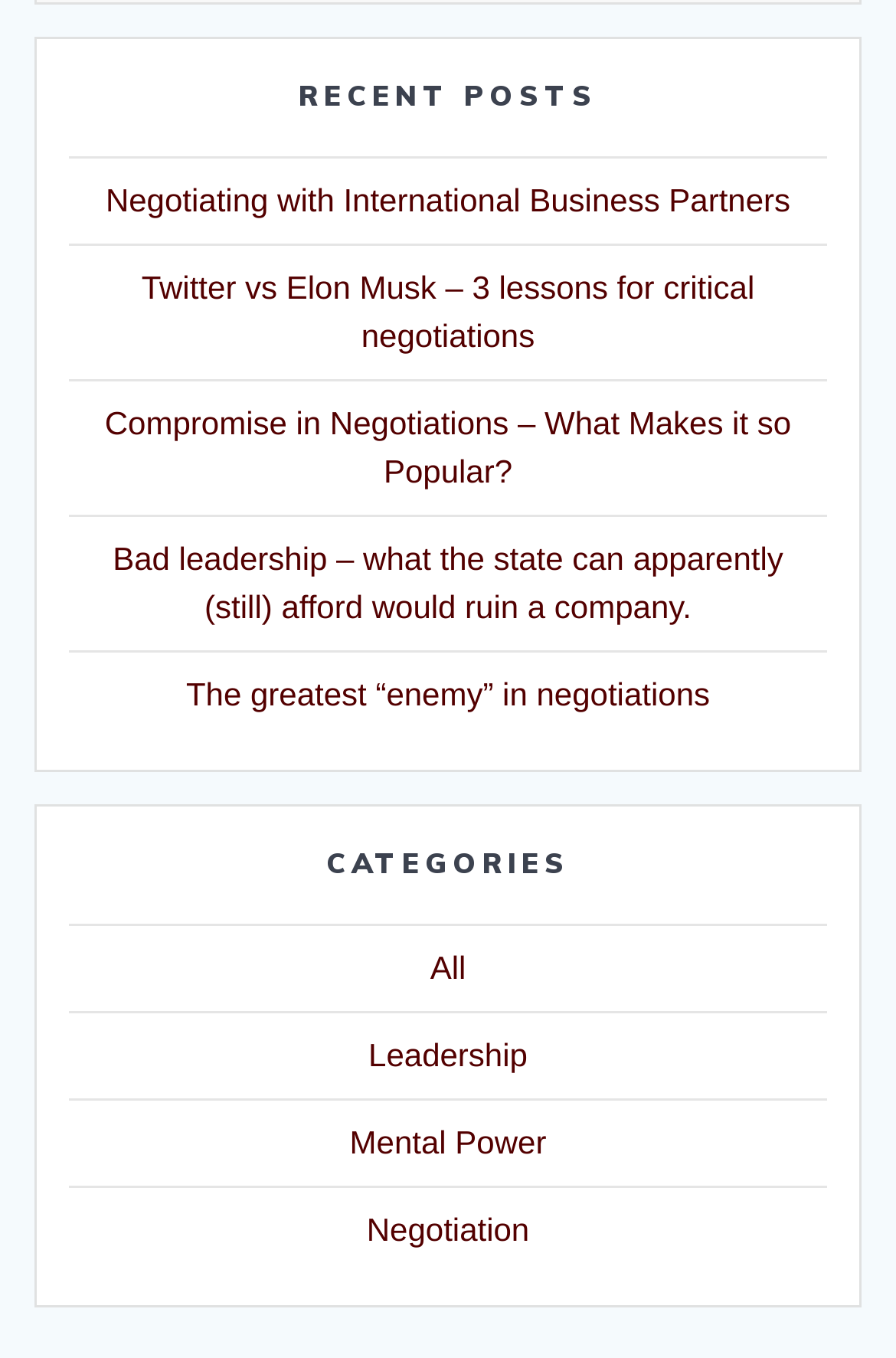Identify the bounding box coordinates of the section to be clicked to complete the task described by the following instruction: "read about negotiating with international business partners". The coordinates should be four float numbers between 0 and 1, formatted as [left, top, right, bottom].

[0.118, 0.134, 0.882, 0.161]